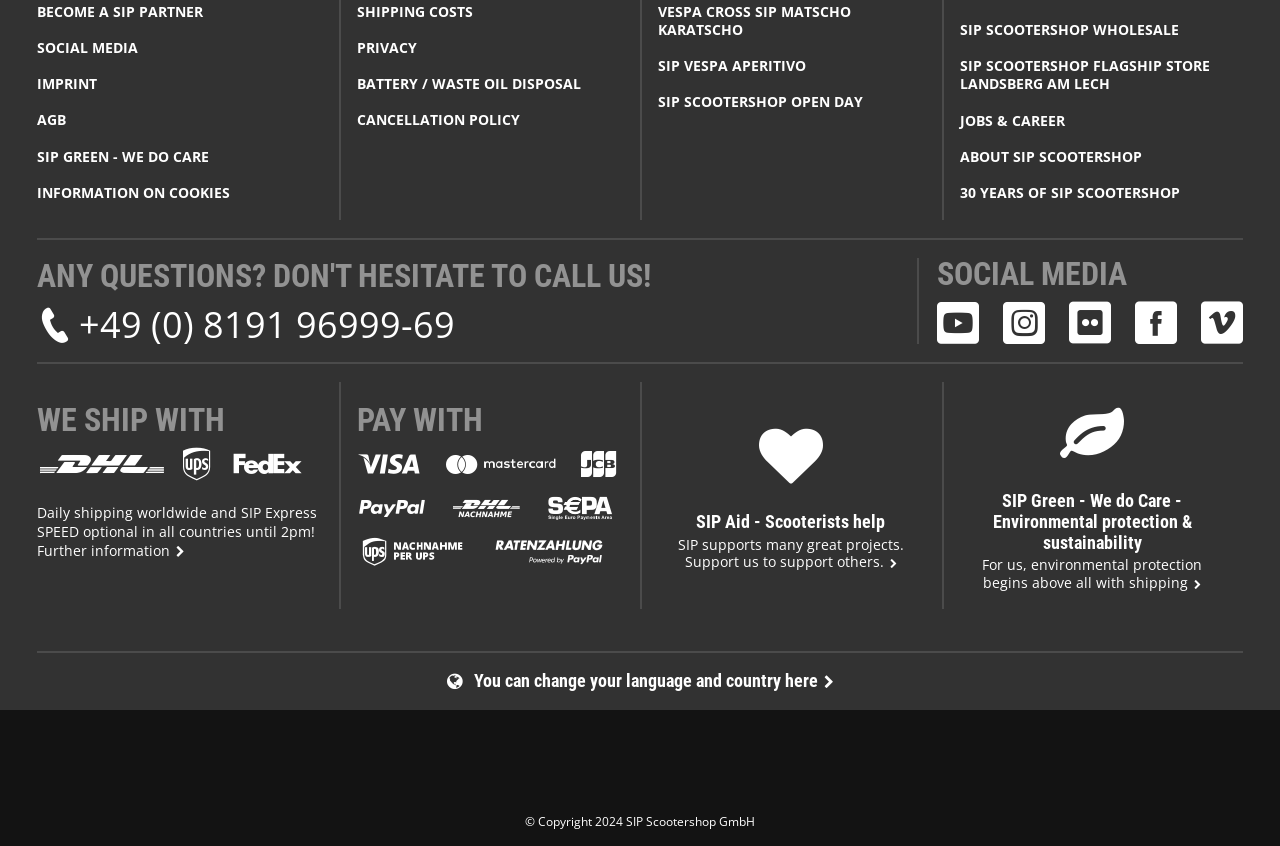Bounding box coordinates should be provided in the format (top-left x, top-left y, bottom-right x, bottom-right y) with all values between 0 and 1. Identify the bounding box for this UI element: Imprint

[0.029, 0.089, 0.25, 0.11]